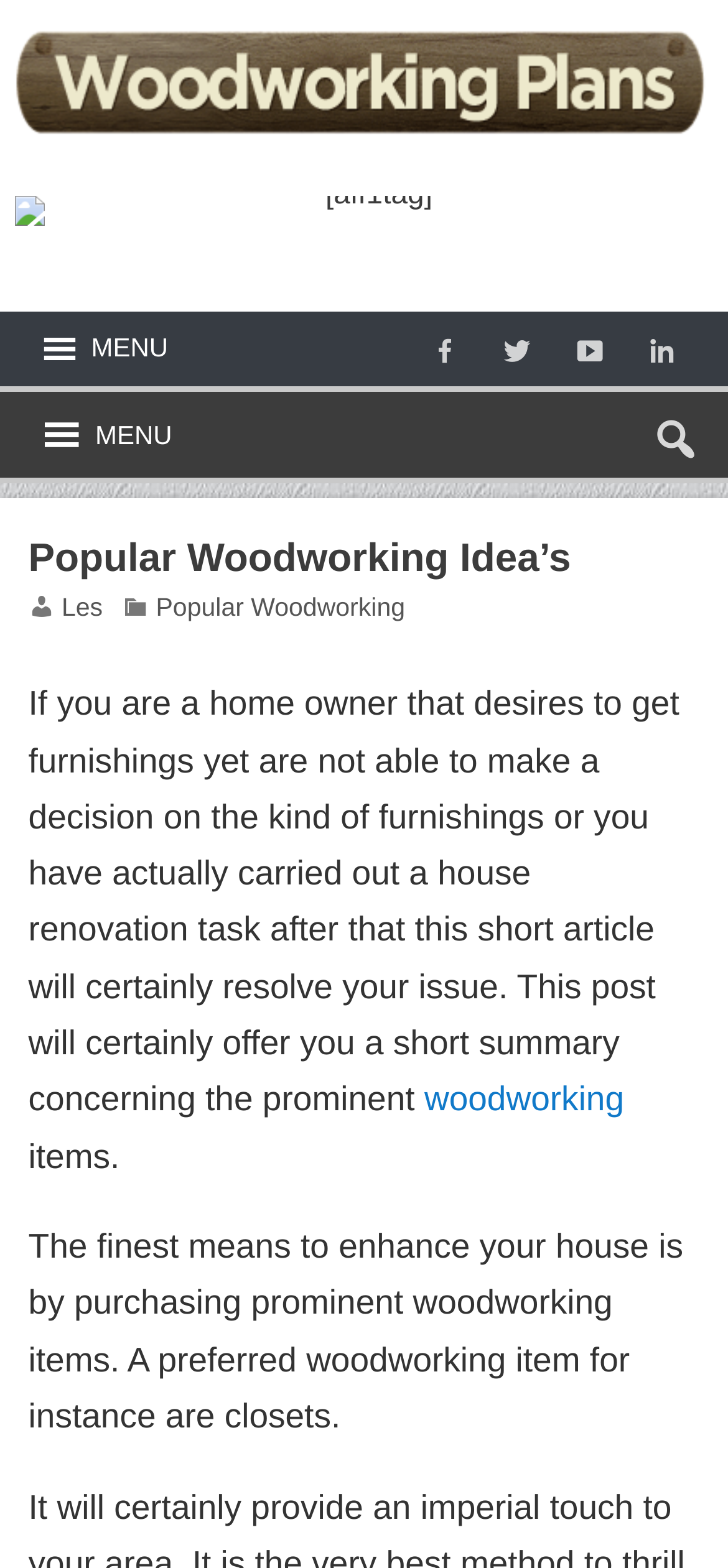Determine the bounding box coordinates of the target area to click to execute the following instruction: "Enter first name."

None